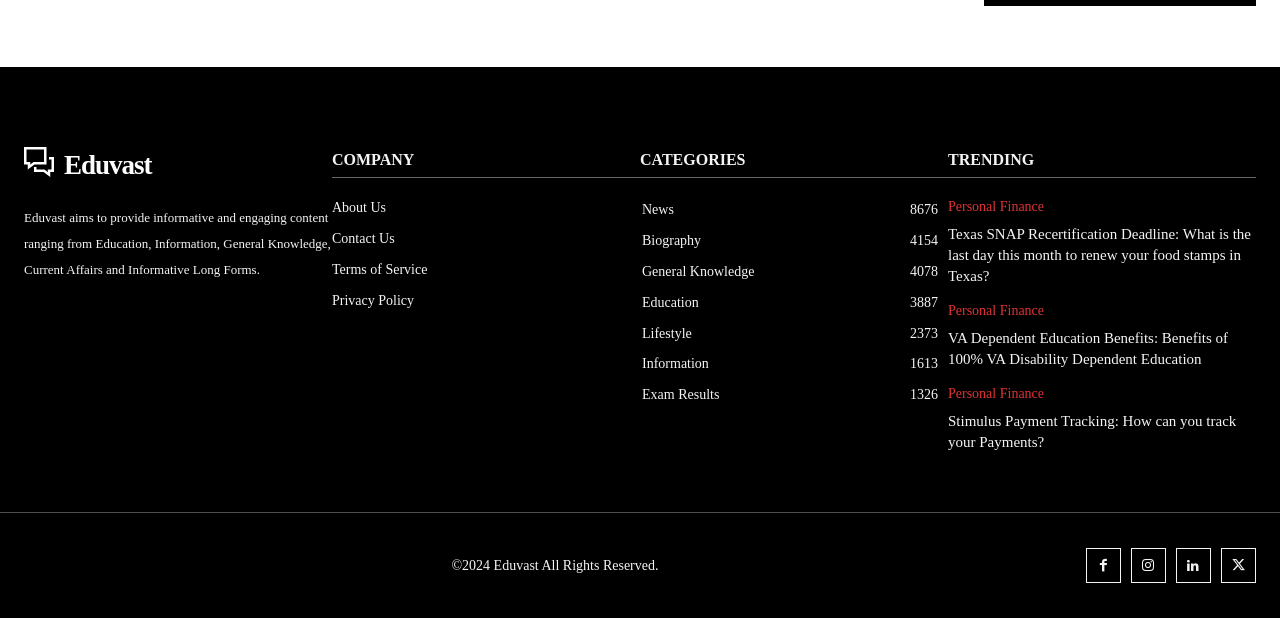Please determine the bounding box coordinates of the element to click in order to execute the following instruction: "Share on Facebook". The coordinates should be four float numbers between 0 and 1, specified as [left, top, right, bottom].

[0.848, 0.886, 0.876, 0.943]